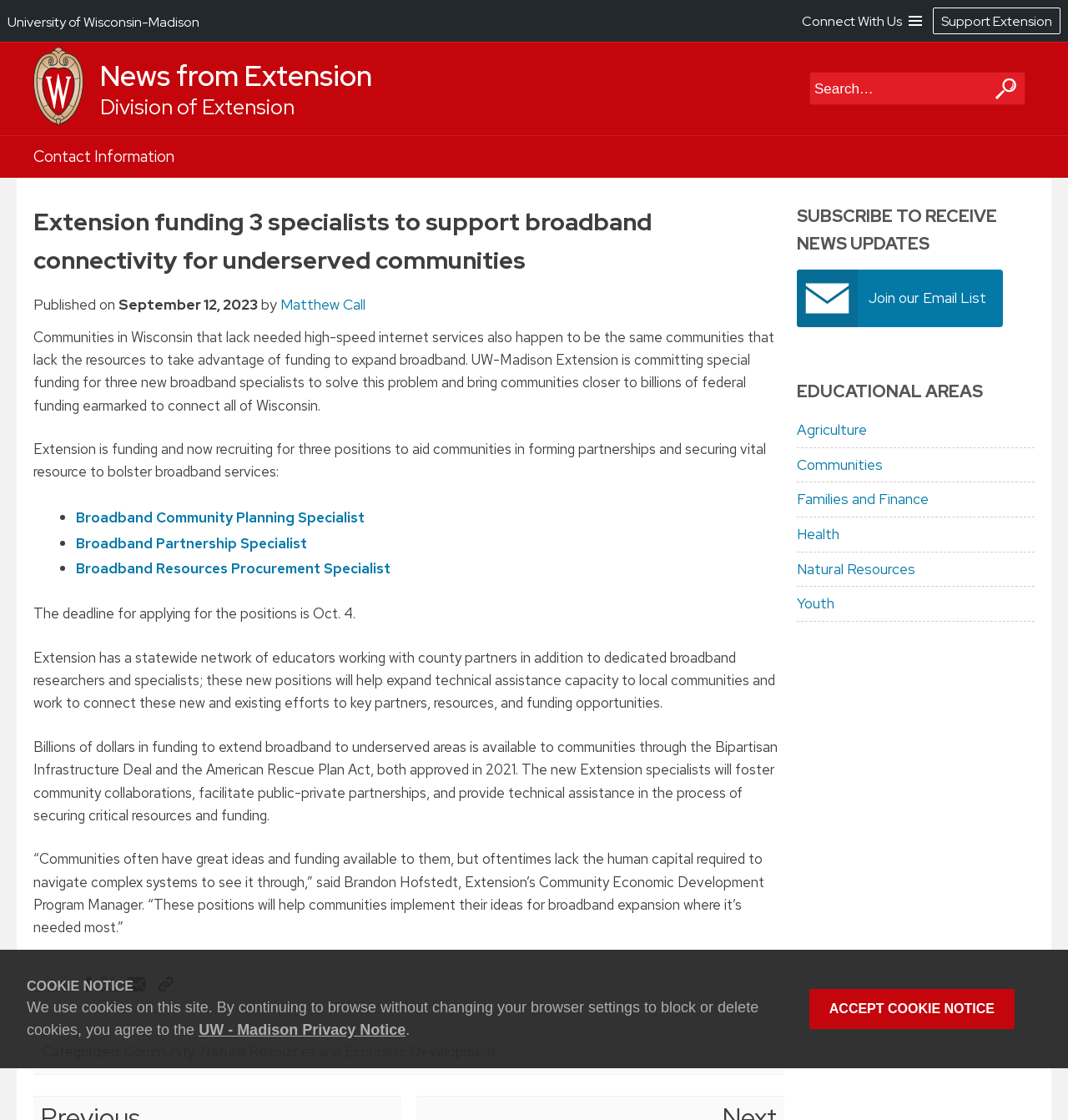What is the name of the university mentioned on the webpage?
Please use the visual content to give a single word or phrase answer.

University of Wisconsin-Madison